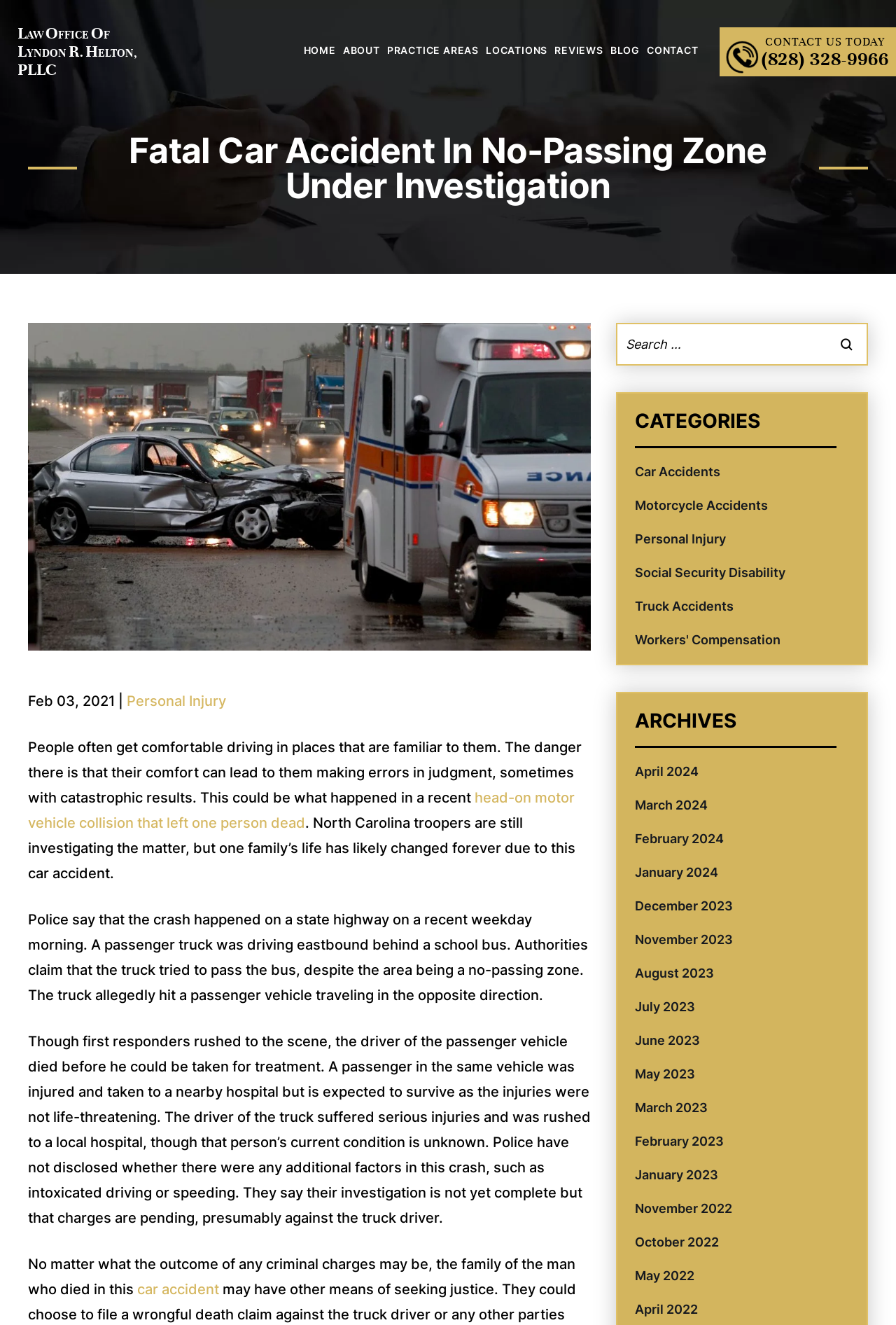Pinpoint the bounding box coordinates of the area that should be clicked to complete the following instruction: "Visit the 'HOME' page". The coordinates must be given as four float numbers between 0 and 1, i.e., [left, top, right, bottom].

[0.335, 0.029, 0.379, 0.046]